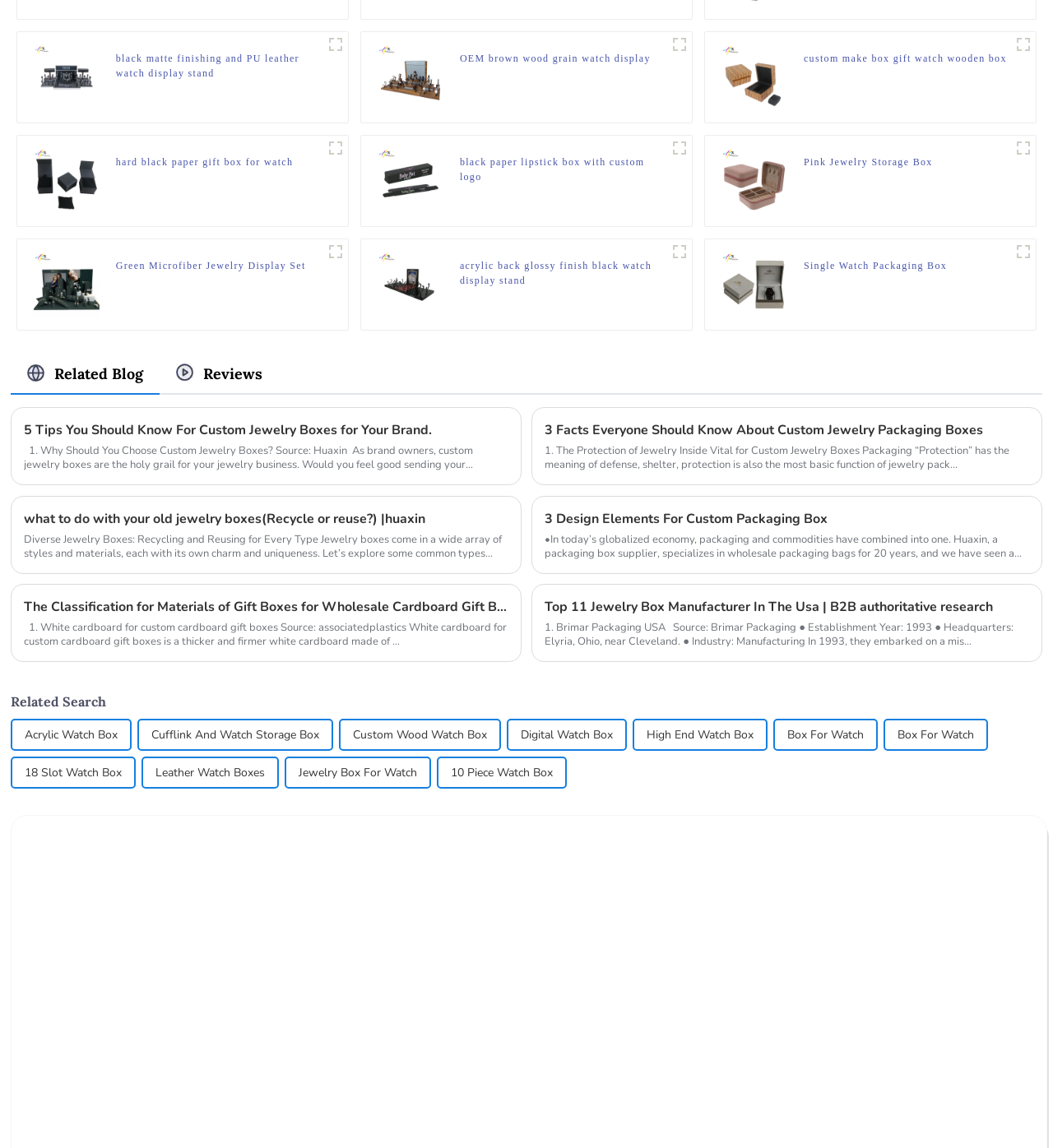Find the bounding box coordinates of the element's region that should be clicked in order to follow the given instruction: "go to CDK7 page". The coordinates should consist of four float numbers between 0 and 1, i.e., [left, top, right, bottom].

None